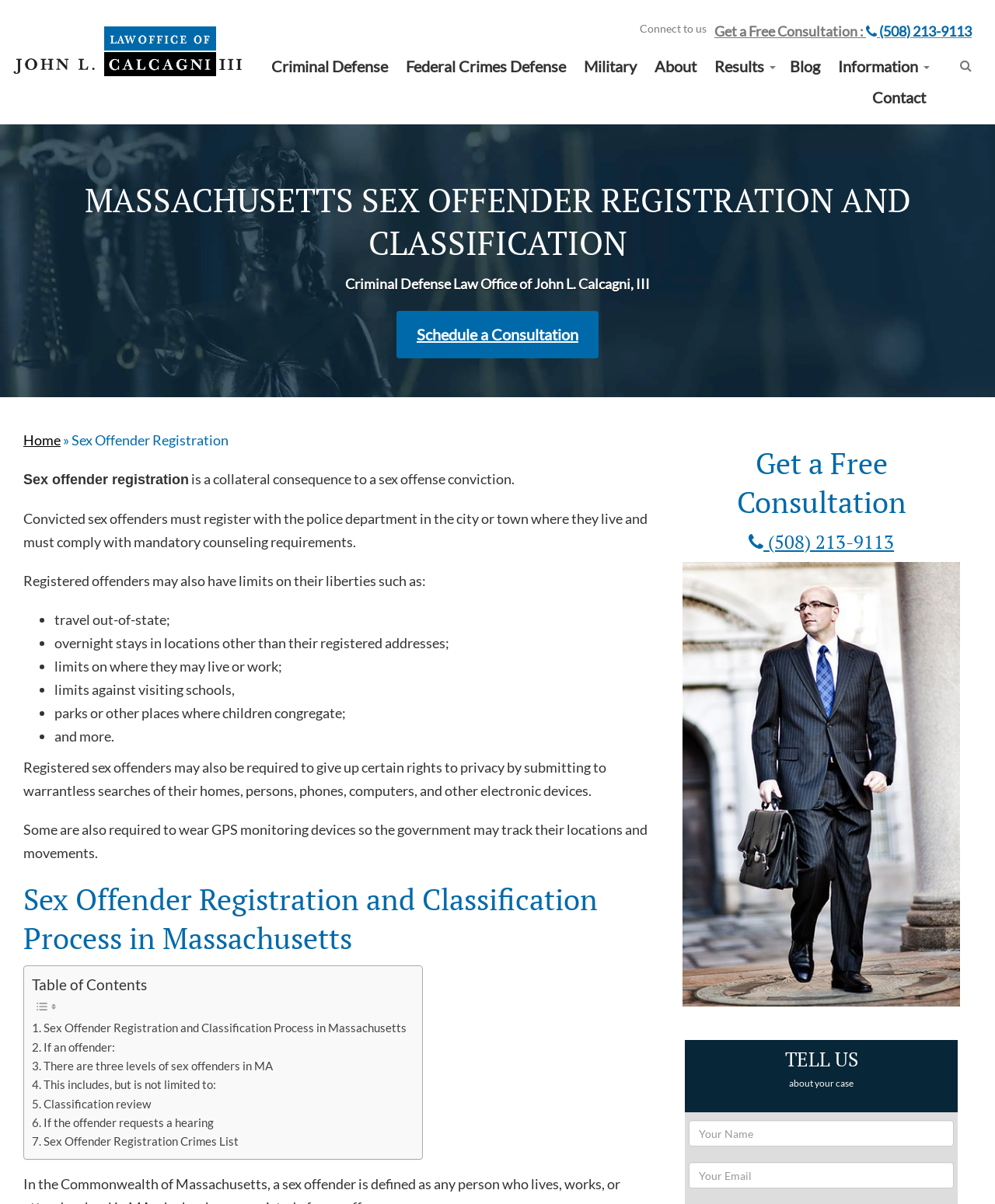Explain in detail what is displayed on the webpage.

This webpage is about the Massachusetts sex offender registration and classification process. At the top, there is an image of a Massachusetts criminal defense lawyer, followed by a row of links to different sections of the website, including "Criminal Defense", "Federal Crimes Defense", "Military", "About", "Results", "Blog", "Information", and "Contact".

Below this, there is a header with the title "MASSACHUSETTS SEX OFFENDER REGISTRATION AND CLASSIFICATION" in large font. Underneath, there is a brief introduction to the topic, explaining that sex offender registration is a collateral consequence of a sex offense conviction and that convicted sex offenders must register with the police department in the city or town where they live.

The webpage then lists the various restrictions that registered sex offenders may face, including limits on travel, overnight stays, and where they may live or work. There is also a section explaining that registered sex offenders may be required to give up certain rights to privacy and may be subject to warrantless searches and GPS monitoring.

Further down the page, there is a section titled "Sex Offender Registration and Classification Process in Massachusetts", which appears to be a table of contents with links to different subtopics. There are also several images and a heading that says "Get a Free Consultation" with a phone number and a call-to-action to schedule a consultation.

On the right side of the page, there is a form with text boxes to input your name and email, and a heading that says "TELL US about your case". At the very bottom of the page, there is an image of a Rhode Island criminal lawyer and a heading that says "Rhode Island Criminal Lawyer Drug Attorney John Calcagni".